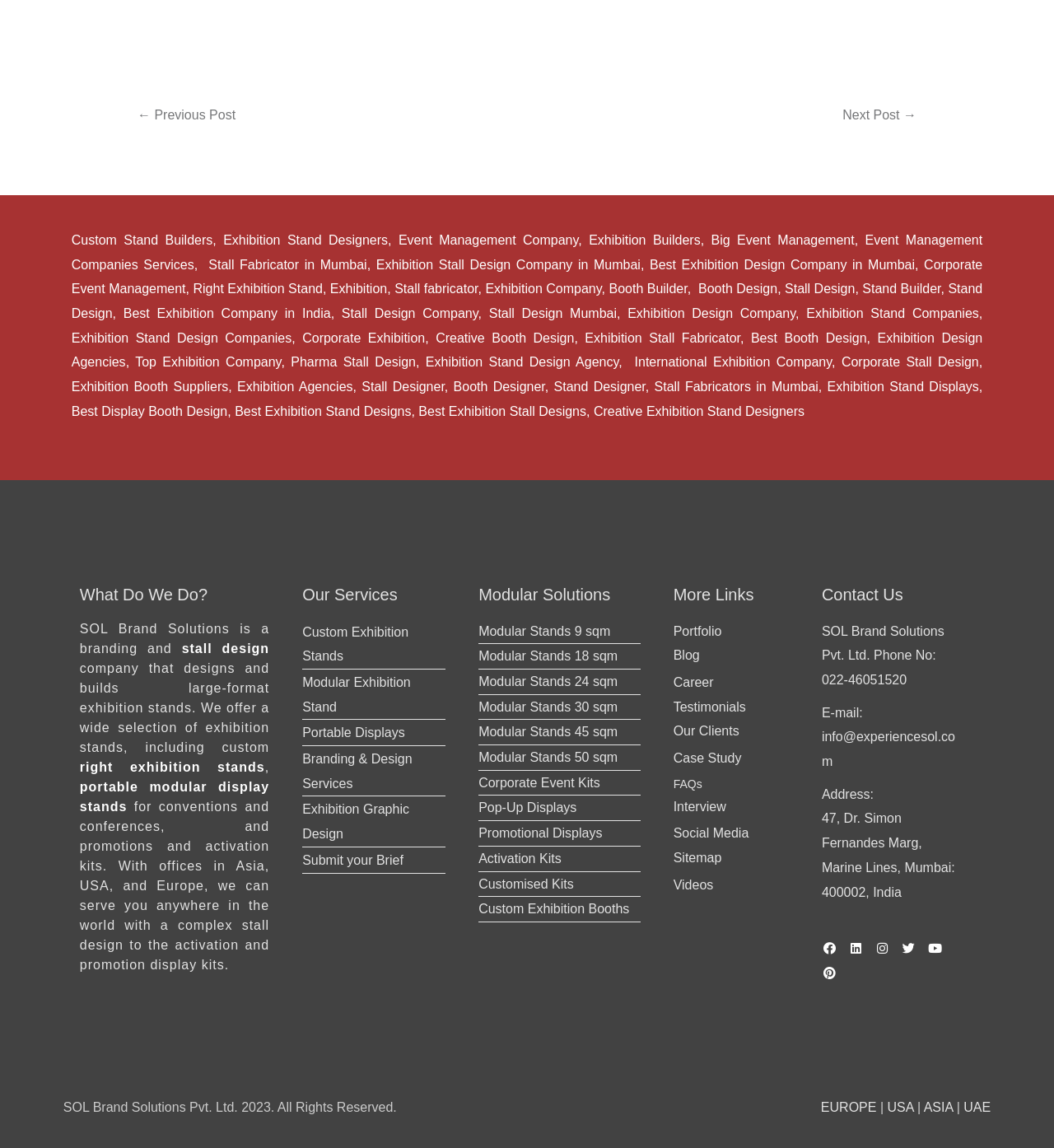Find the bounding box coordinates of the area to click in order to follow the instruction: "Check 'Event Management Company'".

[0.378, 0.203, 0.549, 0.215]